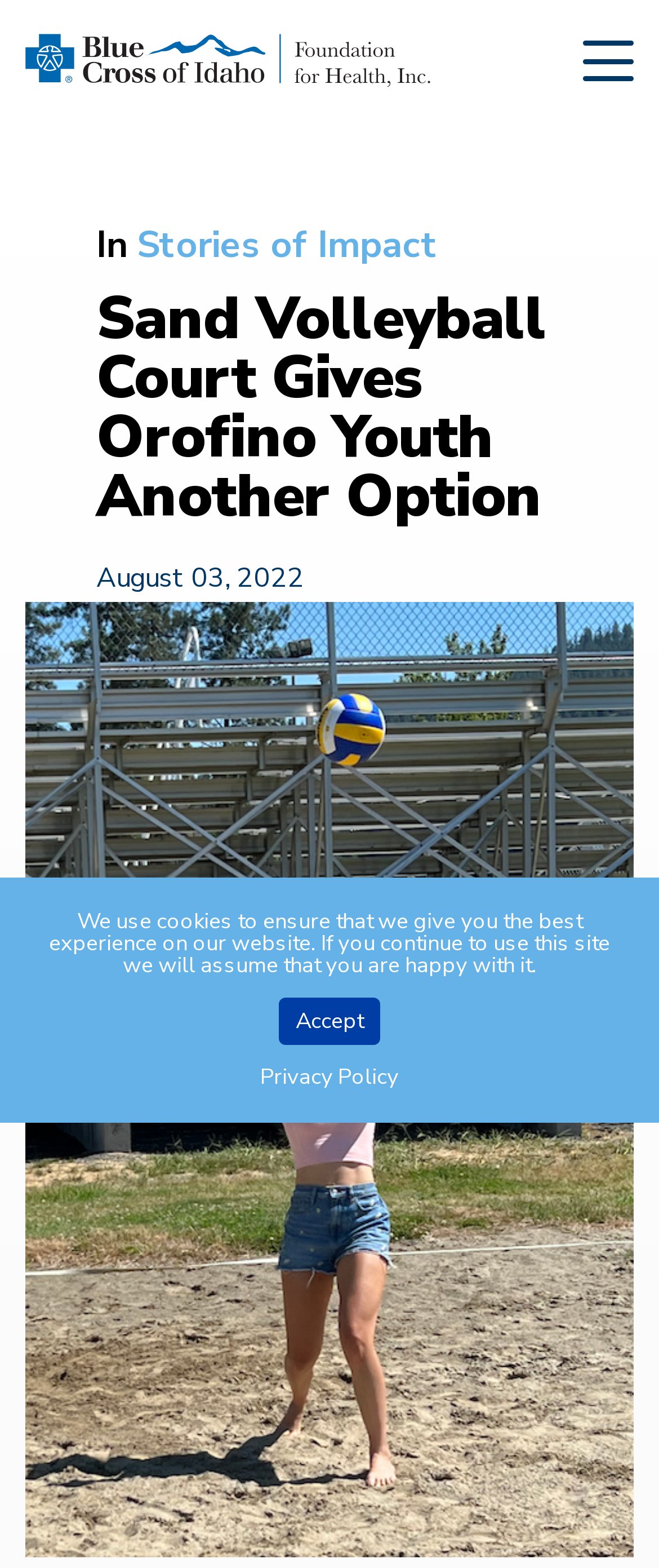What is the section above the article about?
Look at the screenshot and respond with one word or a short phrase.

Cookies and Privacy Policy